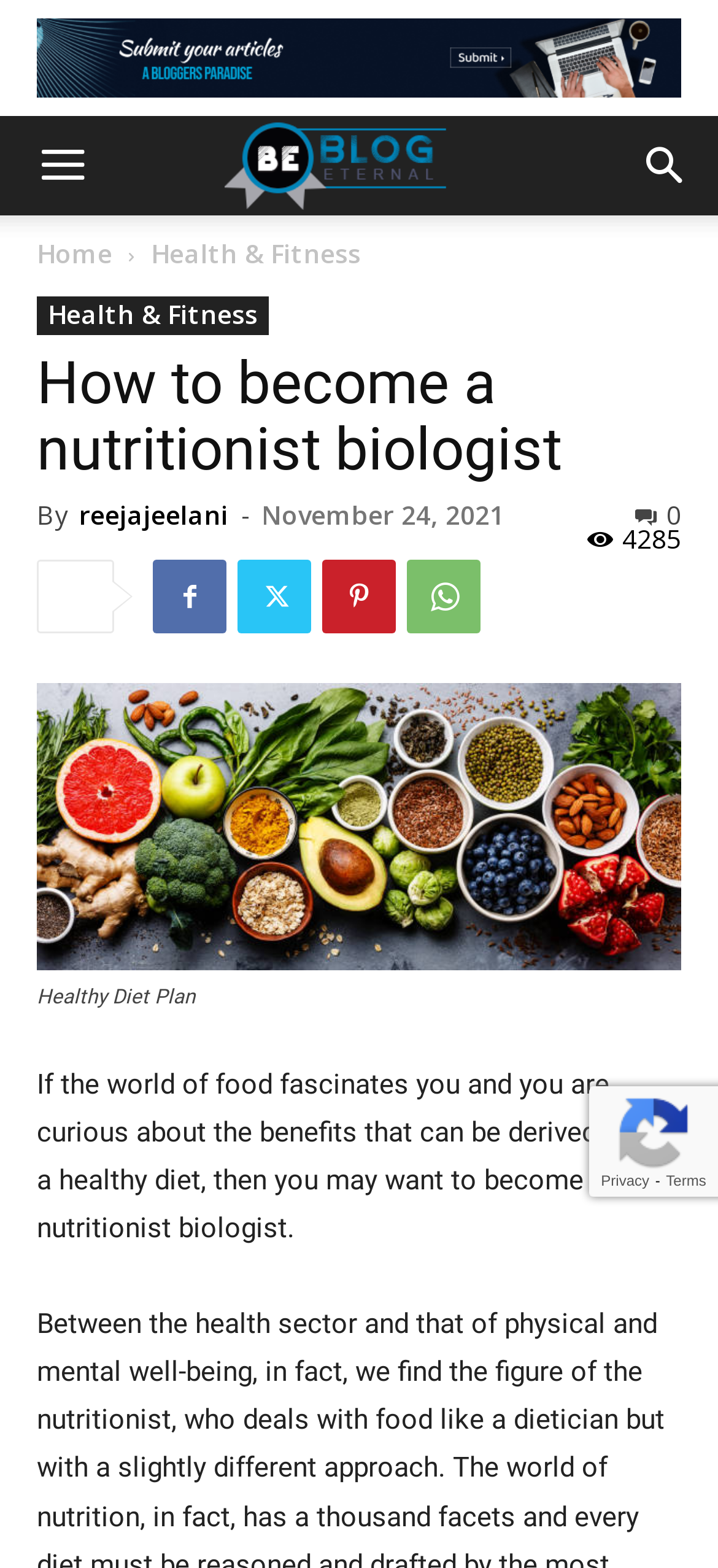Using the information in the image, give a comprehensive answer to the question: 
How many social media links are there?

To find the number of social media links, we need to look at the section that contains the links. They are located below the main heading and above the article's content. There are four links, each represented by an icon: '', '', '', and ''.